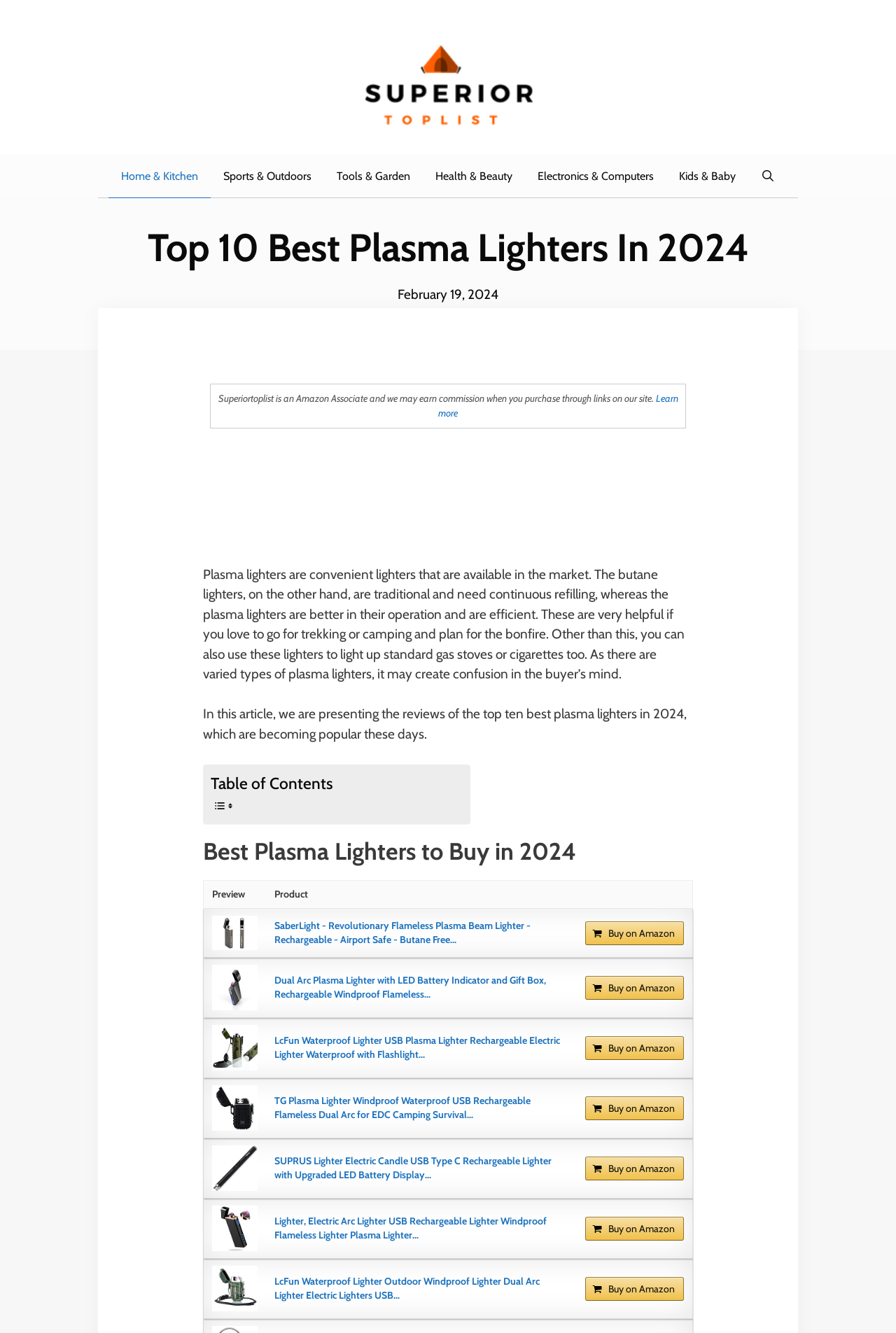Predict the bounding box coordinates of the area that should be clicked to accomplish the following instruction: "View the table of contents". The bounding box coordinates should consist of four float numbers between 0 and 1, i.e., [left, top, right, bottom].

[0.235, 0.58, 0.372, 0.595]